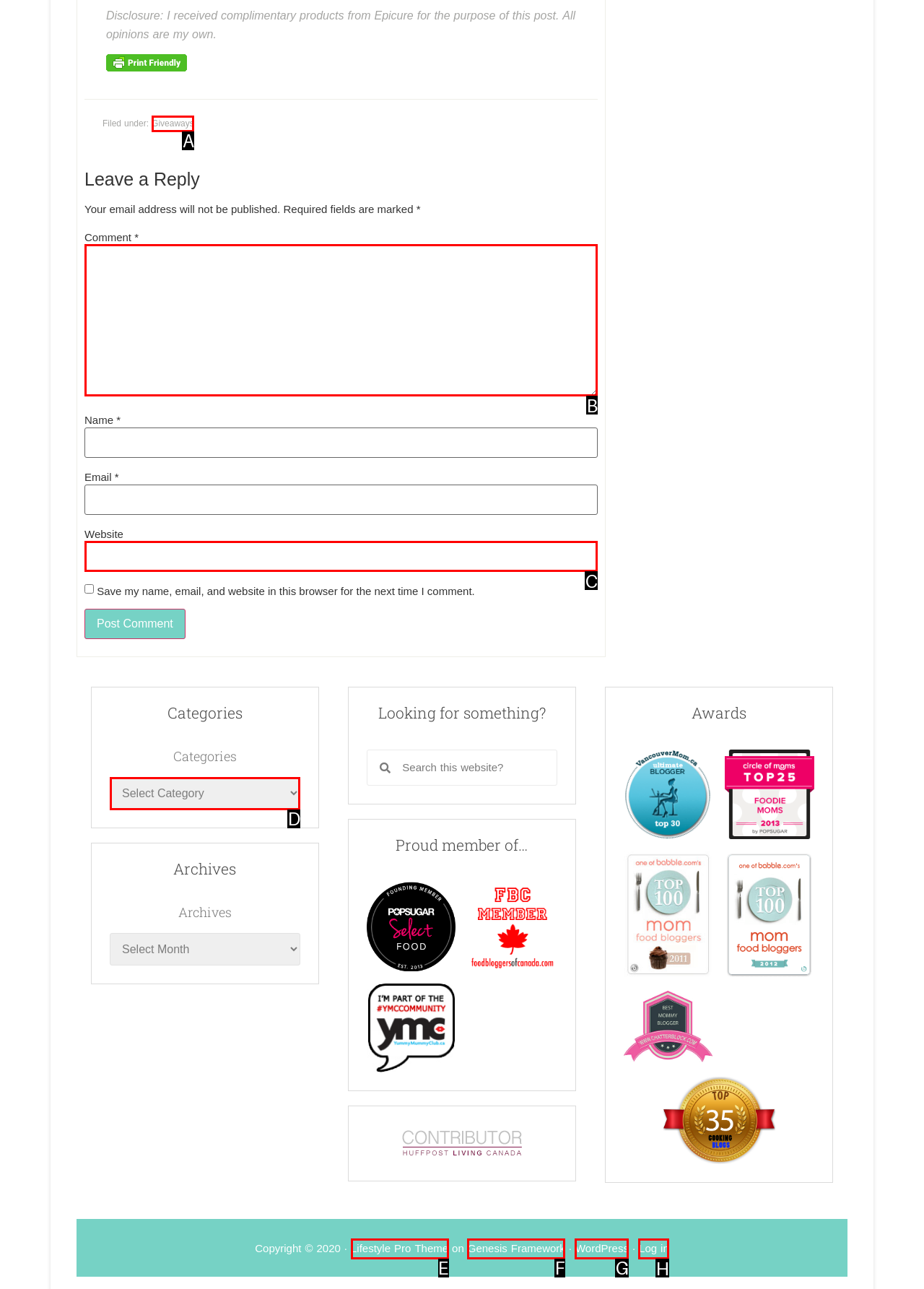Point out the specific HTML element to click to complete this task: Log in Reply with the letter of the chosen option.

H